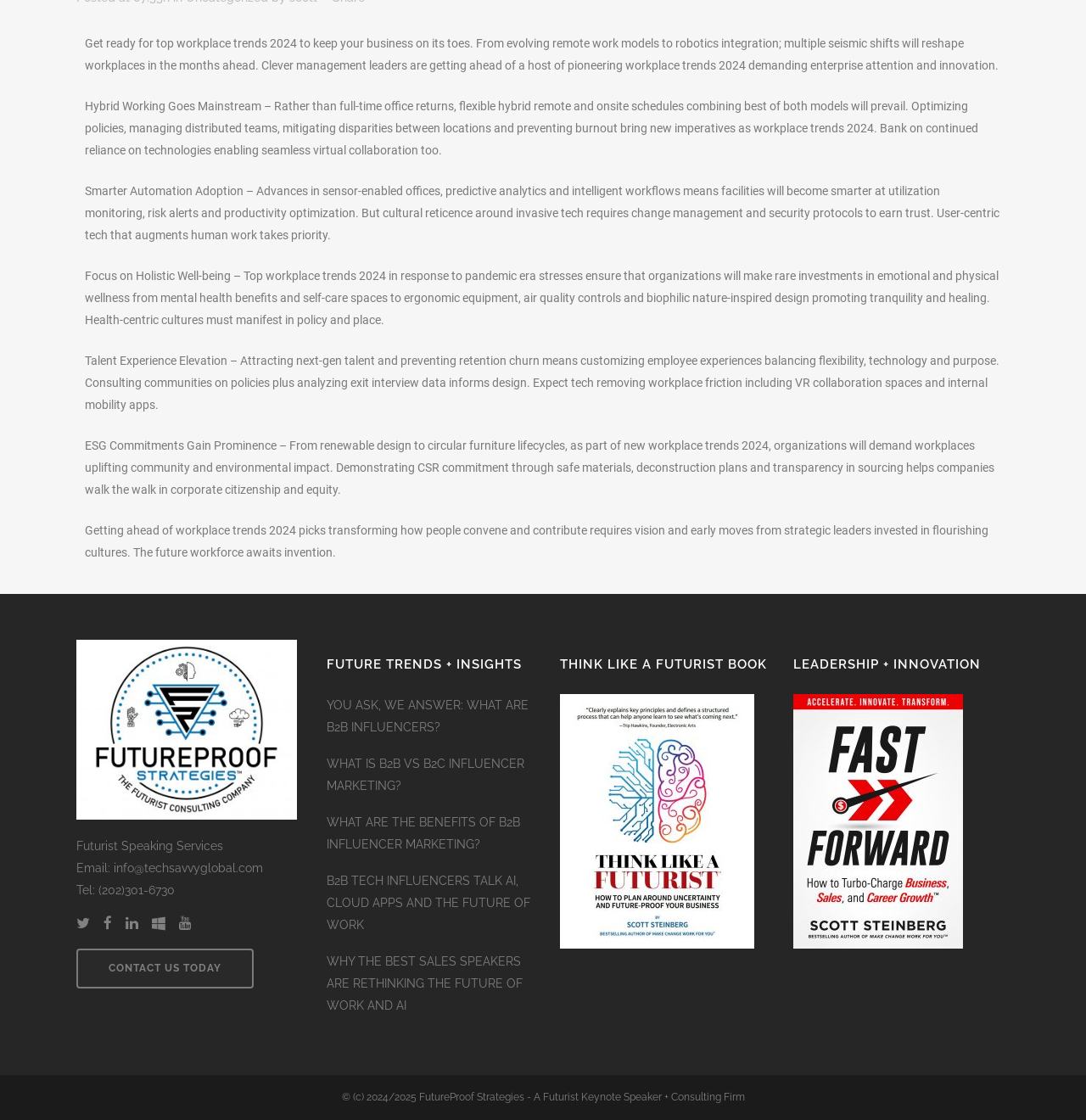Determine the bounding box coordinates of the clickable region to carry out the instruction: "Learn about B2B VS B2C INFLUENCER MARKETING".

[0.295, 0.672, 0.486, 0.711]